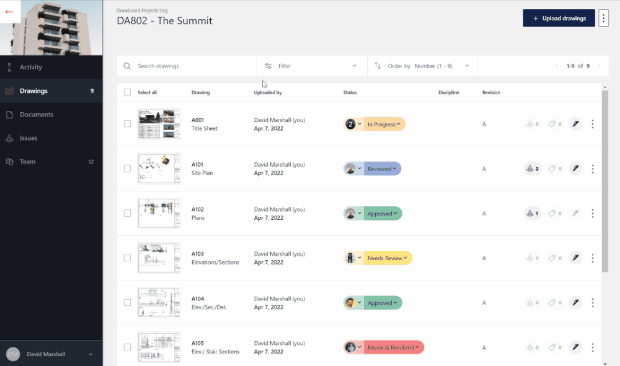Who uploaded all the drawings?
Based on the image, respond with a single word or phrase.

David Marshall